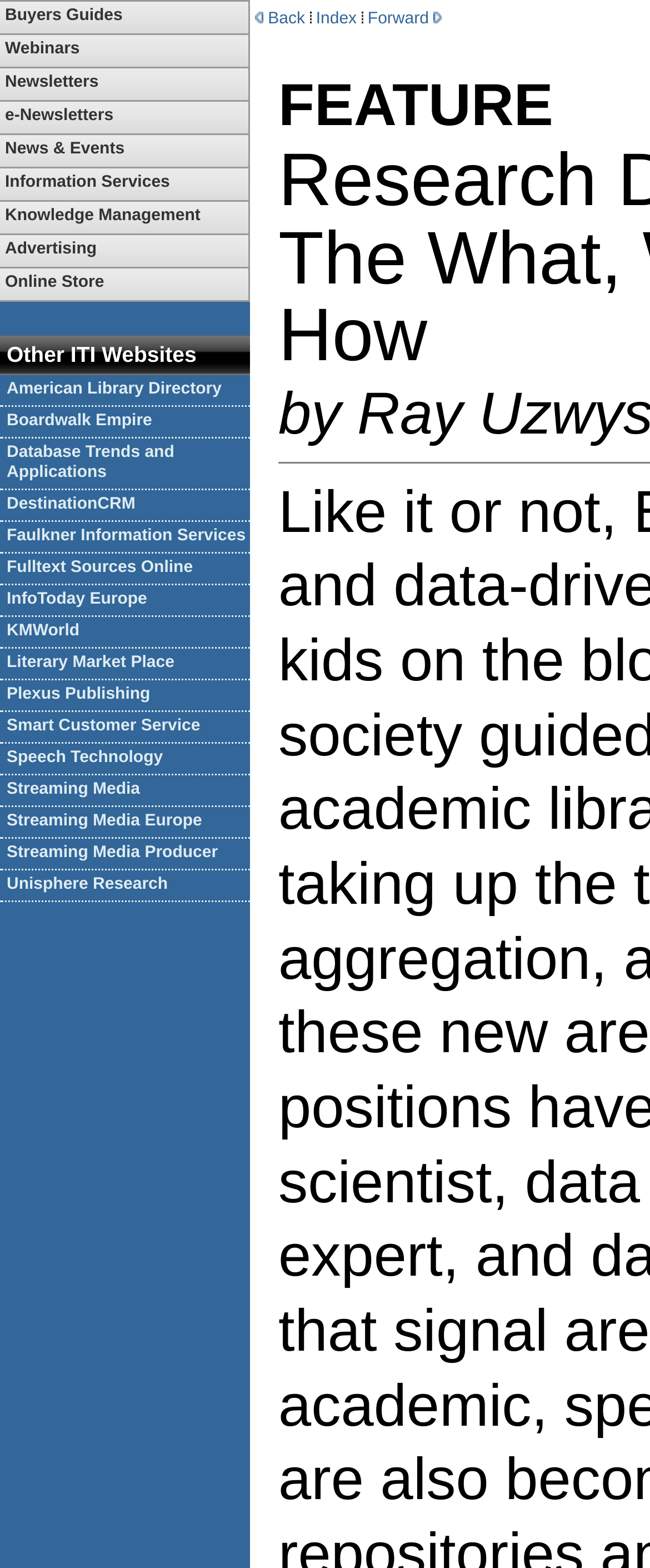Identify the bounding box coordinates for the UI element described as: "Online Store". The coordinates should be provided as four floats between 0 and 1: [left, top, right, bottom].

[0.0, 0.171, 0.382, 0.191]